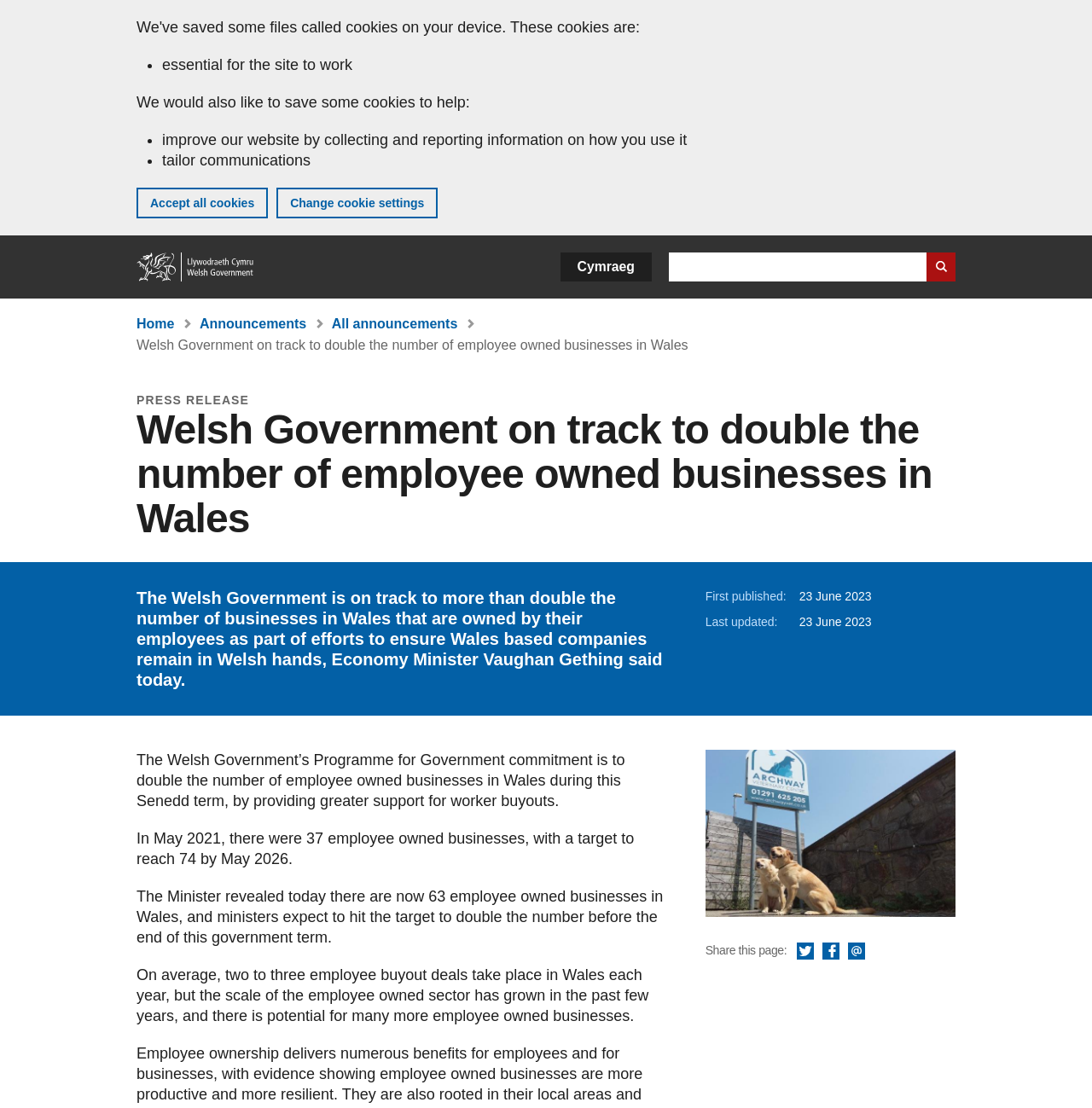Please find the bounding box coordinates of the element that must be clicked to perform the given instruction: "Read the press release". The coordinates should be four float numbers from 0 to 1, i.e., [left, top, right, bottom].

[0.125, 0.355, 0.228, 0.367]